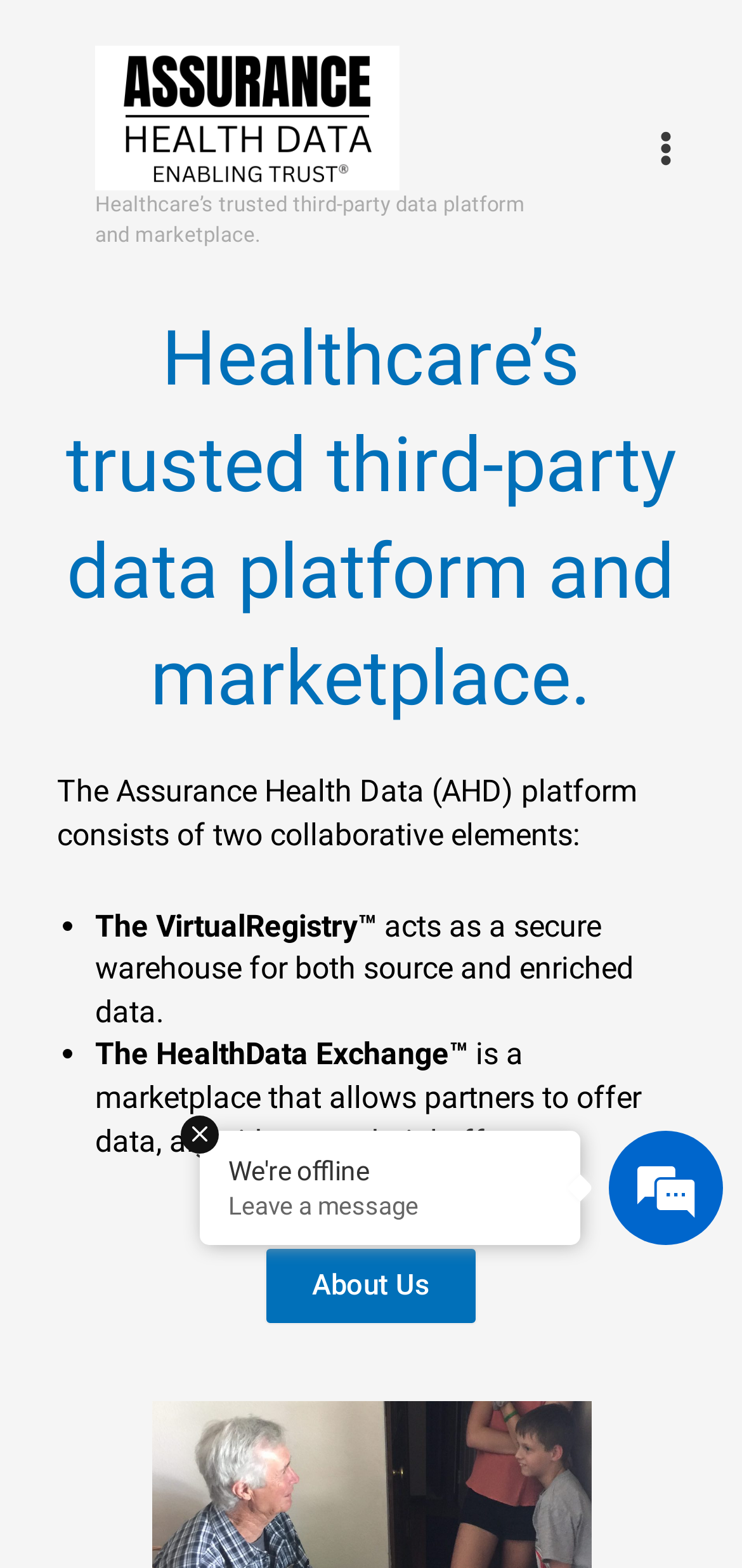Respond to the question below with a single word or phrase:
What is the logo of the website?

AHD Logo